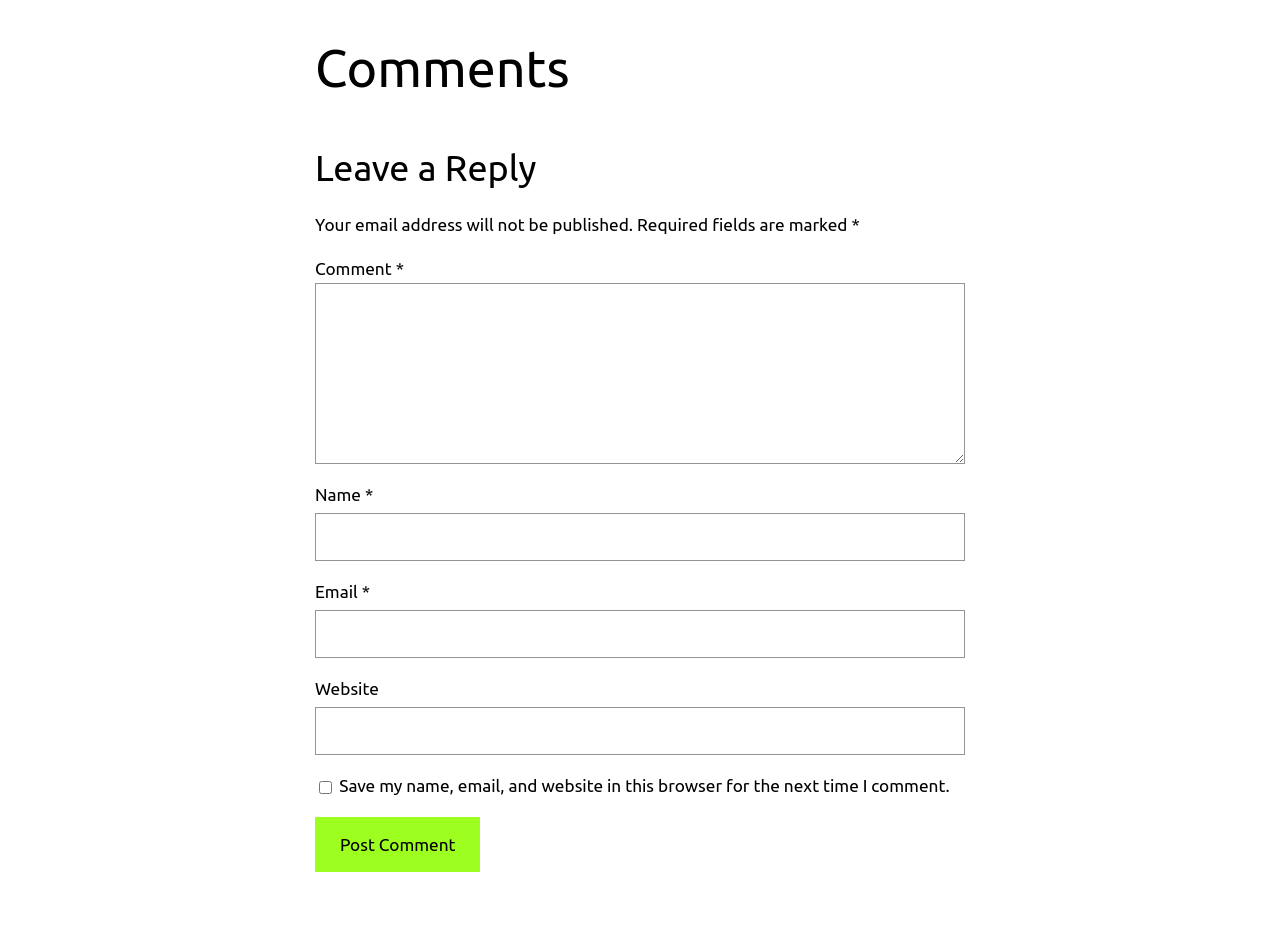Provide a one-word or short-phrase answer to the question:
What information is required to leave a comment?

Name, email, comment